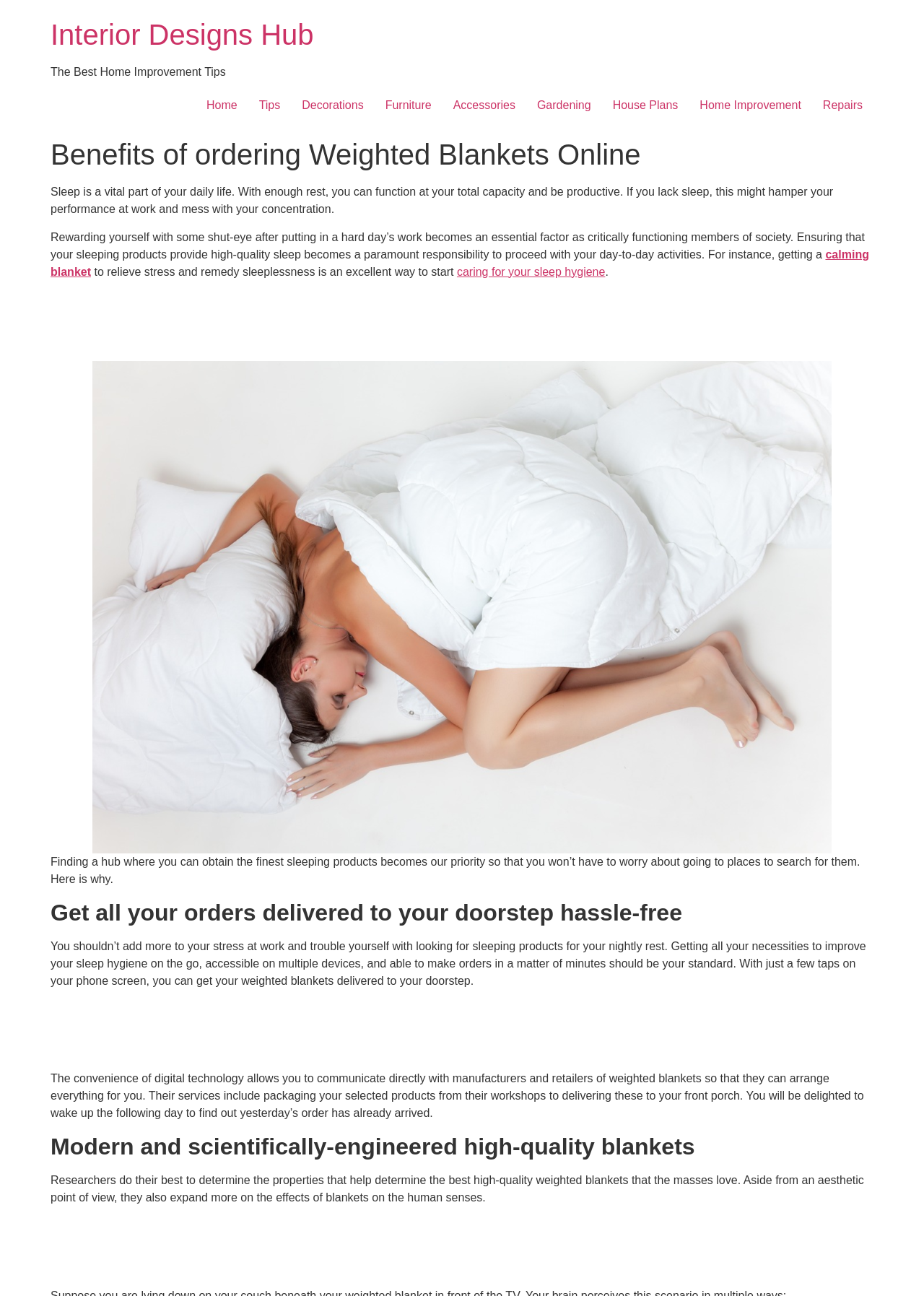What do researchers focus on when it comes to weighted blankets?
Provide a comprehensive and detailed answer to the question.

According to the text, researchers study the properties of weighted blankets that make them effective, as well as their effects on the human senses, in order to determine what makes a high-quality weighted blanket.